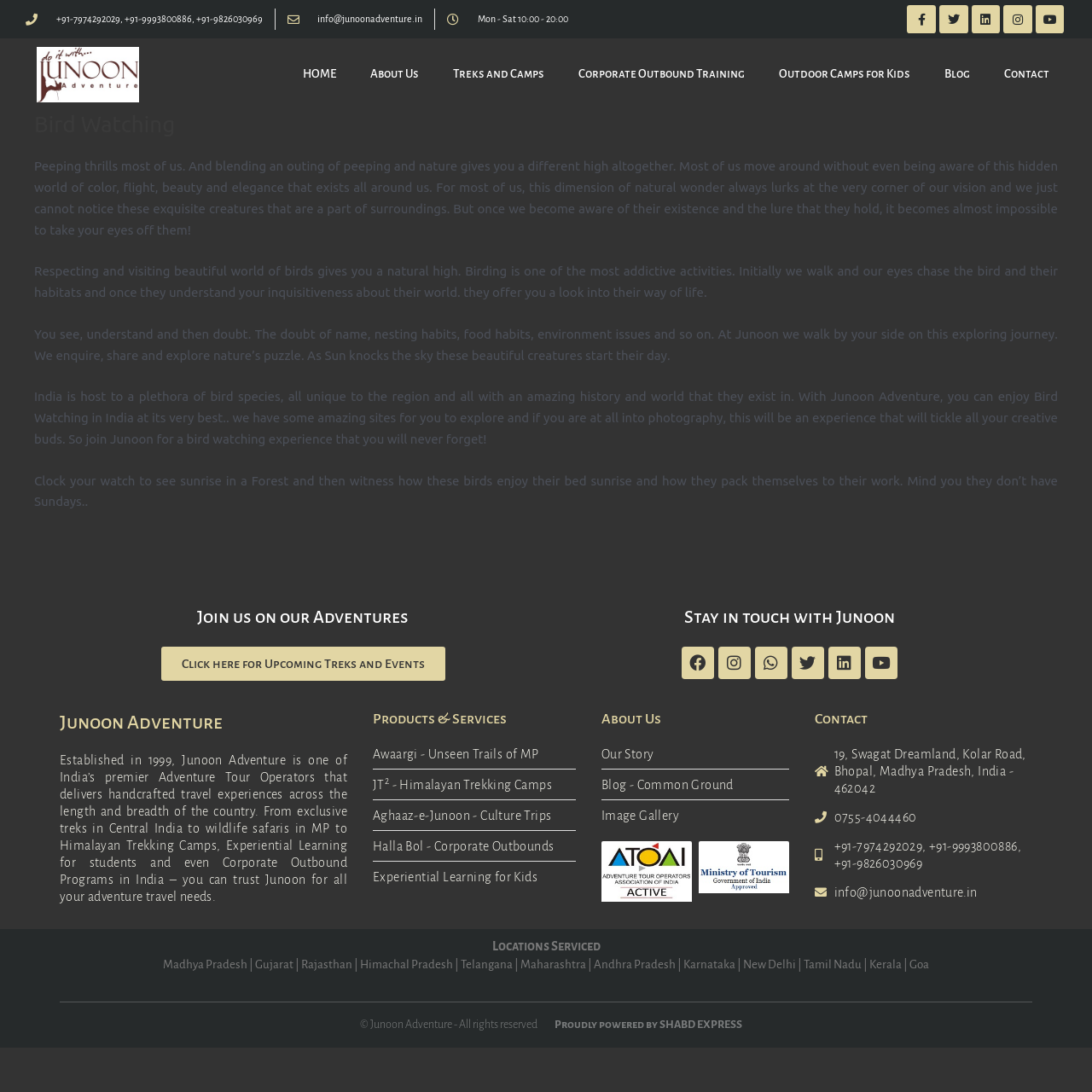Provide a brief response to the question below using a single word or phrase: 
What is the phone number to contact Junoon Adventure?

+91-7974292029, +91-9993800886, +91-9826030969